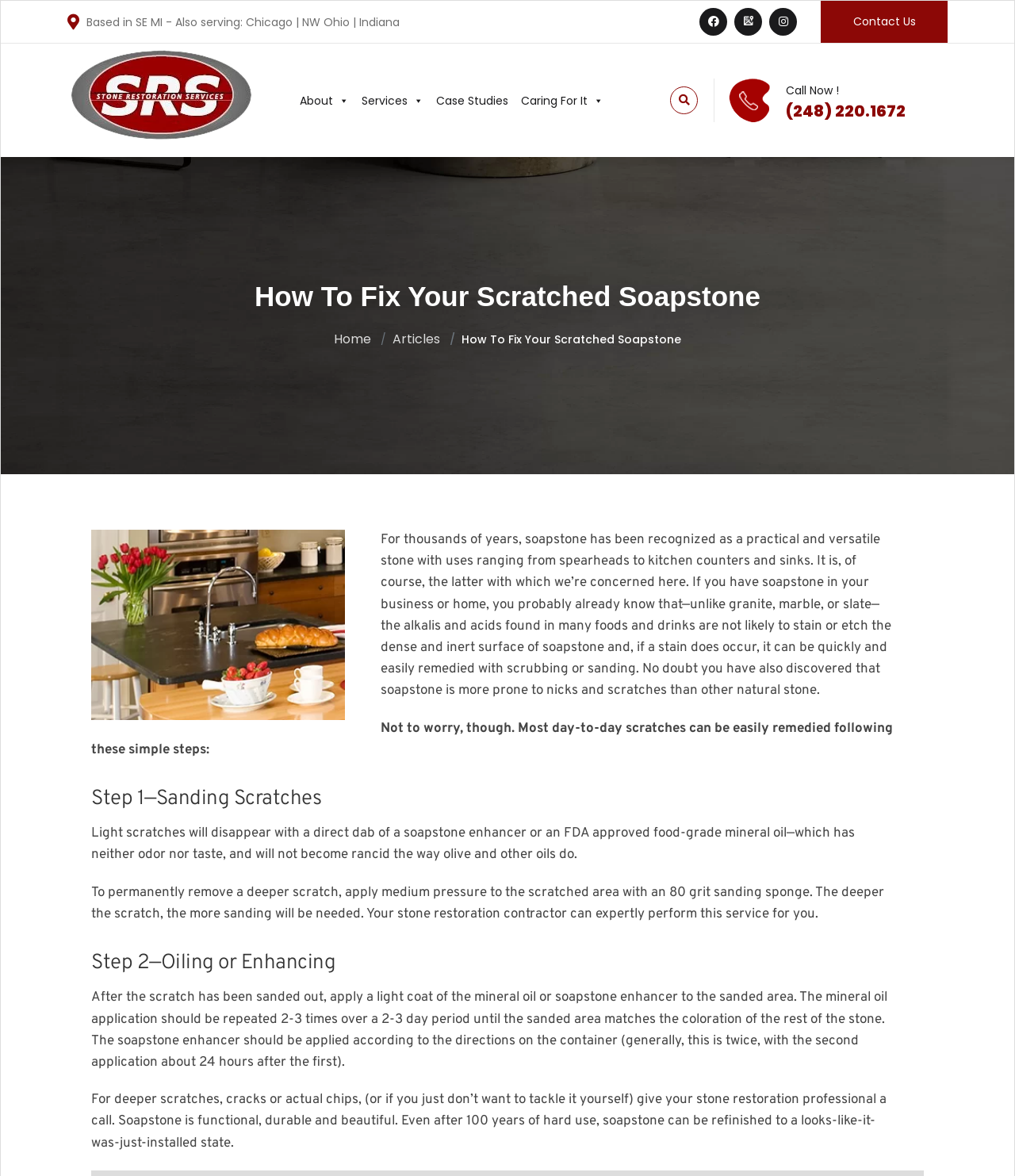Identify the bounding box for the described UI element: "(248) 220.1672".

[0.774, 0.085, 0.892, 0.104]